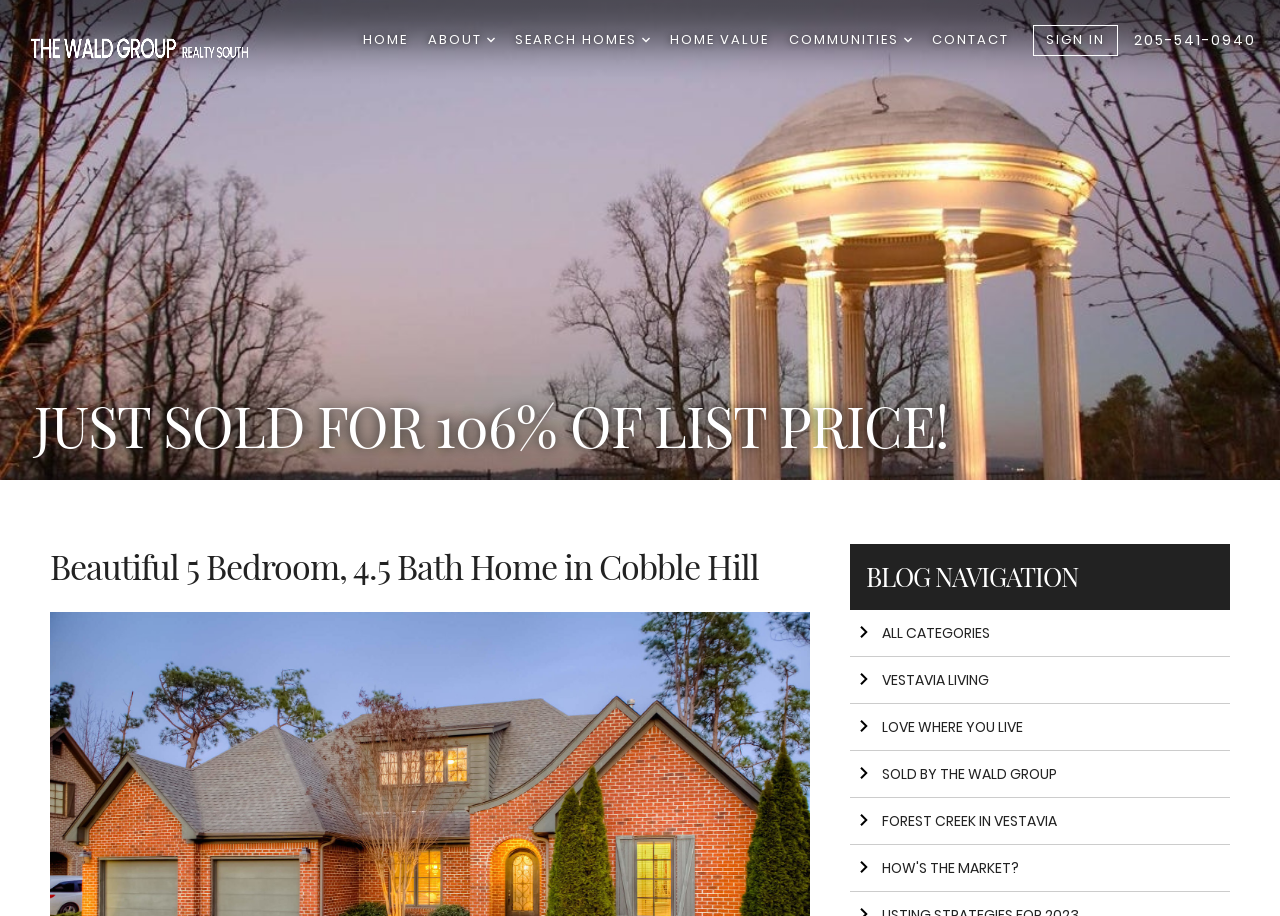Determine the coordinates of the bounding box that should be clicked to complete the instruction: "Contact us". The coordinates should be represented by four float numbers between 0 and 1: [left, top, right, bottom].

[0.728, 0.026, 0.788, 0.062]